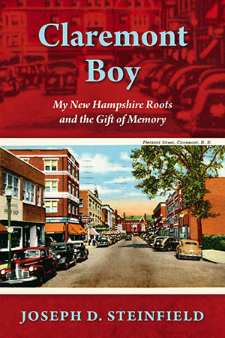Please reply to the following question using a single word or phrase: 
What type of scene is depicted on the book cover?

Vintage street scene